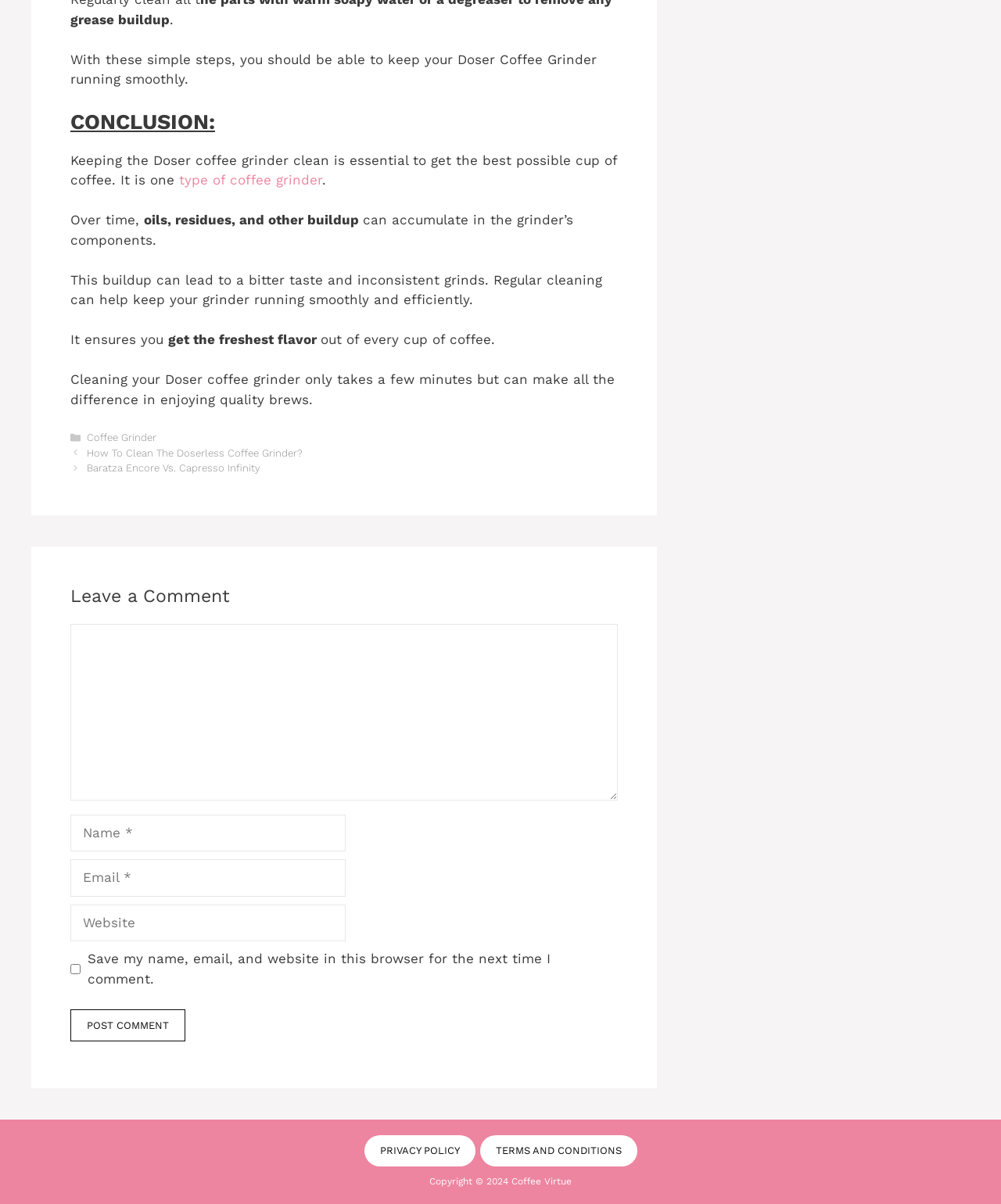What can accumulate in the grinder's components over time?
Please provide a single word or phrase in response based on the screenshot.

Oils, residues, and buildup